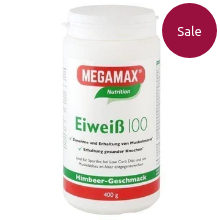Generate an elaborate caption for the given image.

This image features a 400g container of Megamax Eiweiß 100, a nutritional supplement known for its raspberry flavor (Himbeer-Geschmack). The design prominently displays the Megamax logo in red, indicating the product's focus on nutrition and muscle support. A circular "Sale" label in a vibrant maroon is visible in the top right corner, suggesting that the product is currently offered at a discounted price. This product is ideal for athletes and individuals looking to supplement their diet for muscle gain or weight loss.